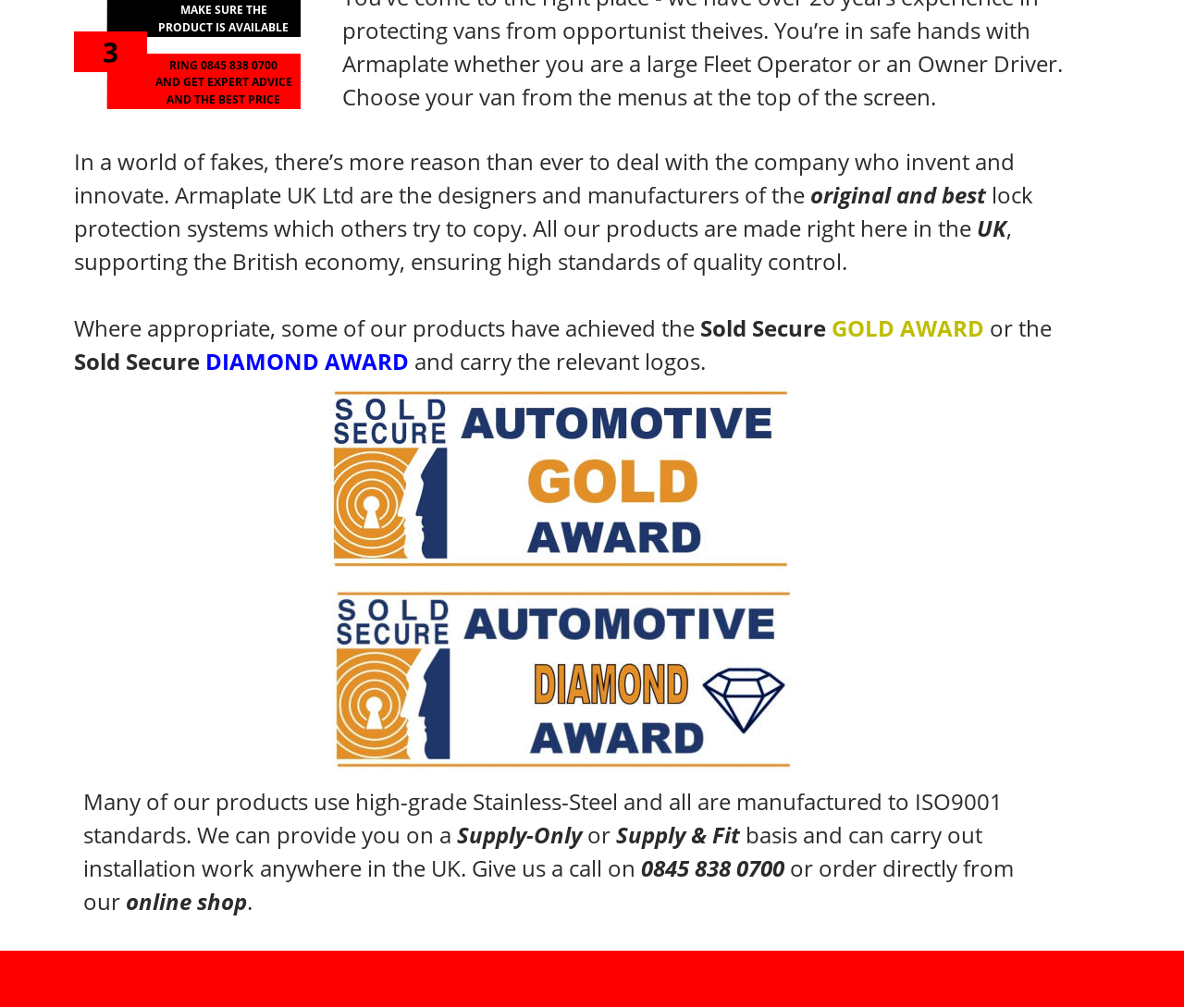Locate the bounding box of the UI element described by: "PRODUCT IS AVAILABLE" in the given webpage screenshot.

[0.134, 0.019, 0.244, 0.035]